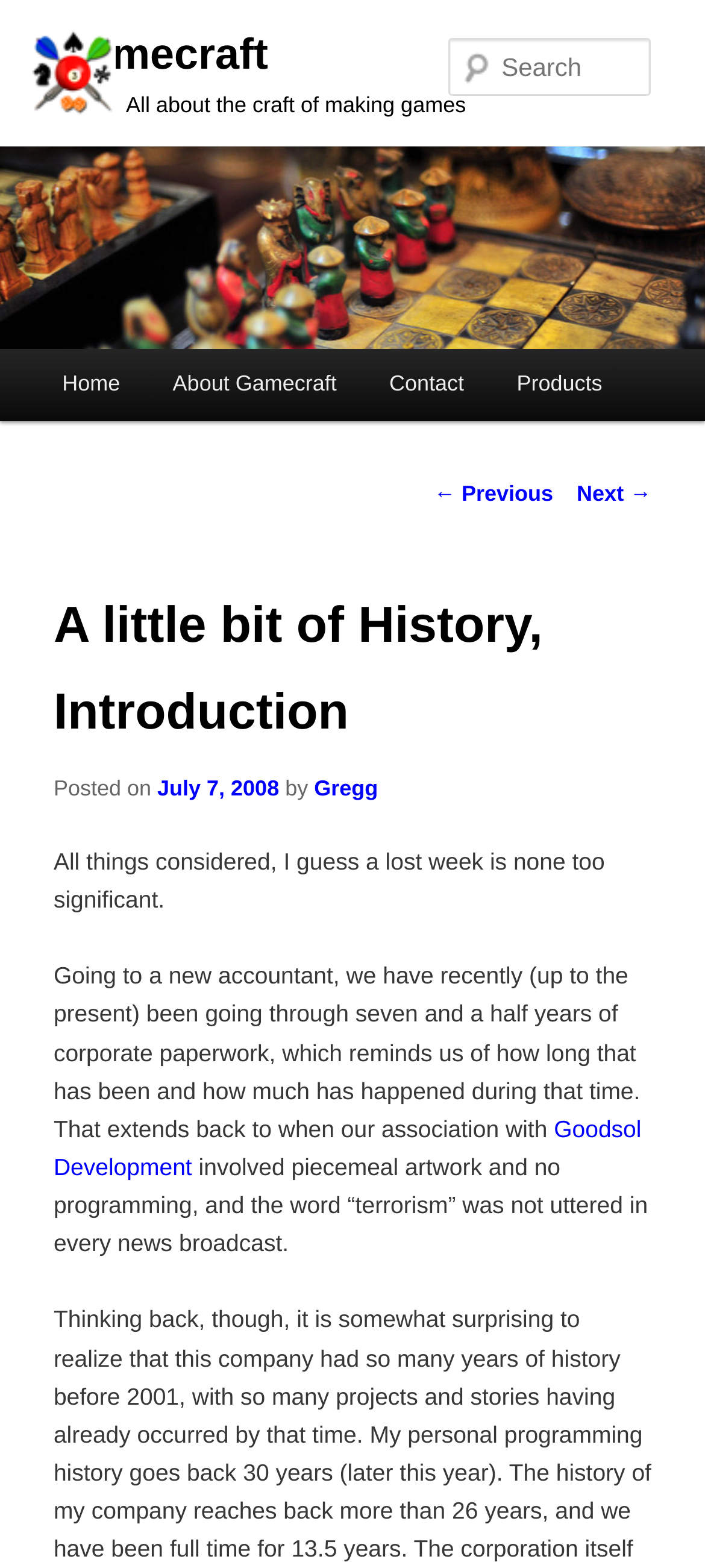Create an elaborate caption that covers all aspects of the webpage.

The webpage is about Gamecraft, a company that creates games. At the top left, there is a small image of "Digital Gamecraft" with the company name "Gamecraft" written in a heading next to it. Below the image, there is a heading that reads "All about the craft of making games". 

On the top right, there is a search box with a label "Search". Below the search box, there is a main menu with links to "Home", "About Gamecraft", "Contact", and "Products". 

The main content of the webpage is an article titled "A little bit of History, Introduction". The article is divided into several paragraphs, with the first paragraph starting with "All things considered, I guess a lost week is none too significant." The article discusses the company's history, mentioning that they have been going through seven and a half years of corporate paperwork, which reminds them of how long they have been in business and how much has happened during that time. The article also mentions their association with Goodsol Development.

At the bottom of the article, there are links to navigate to the previous or next post.